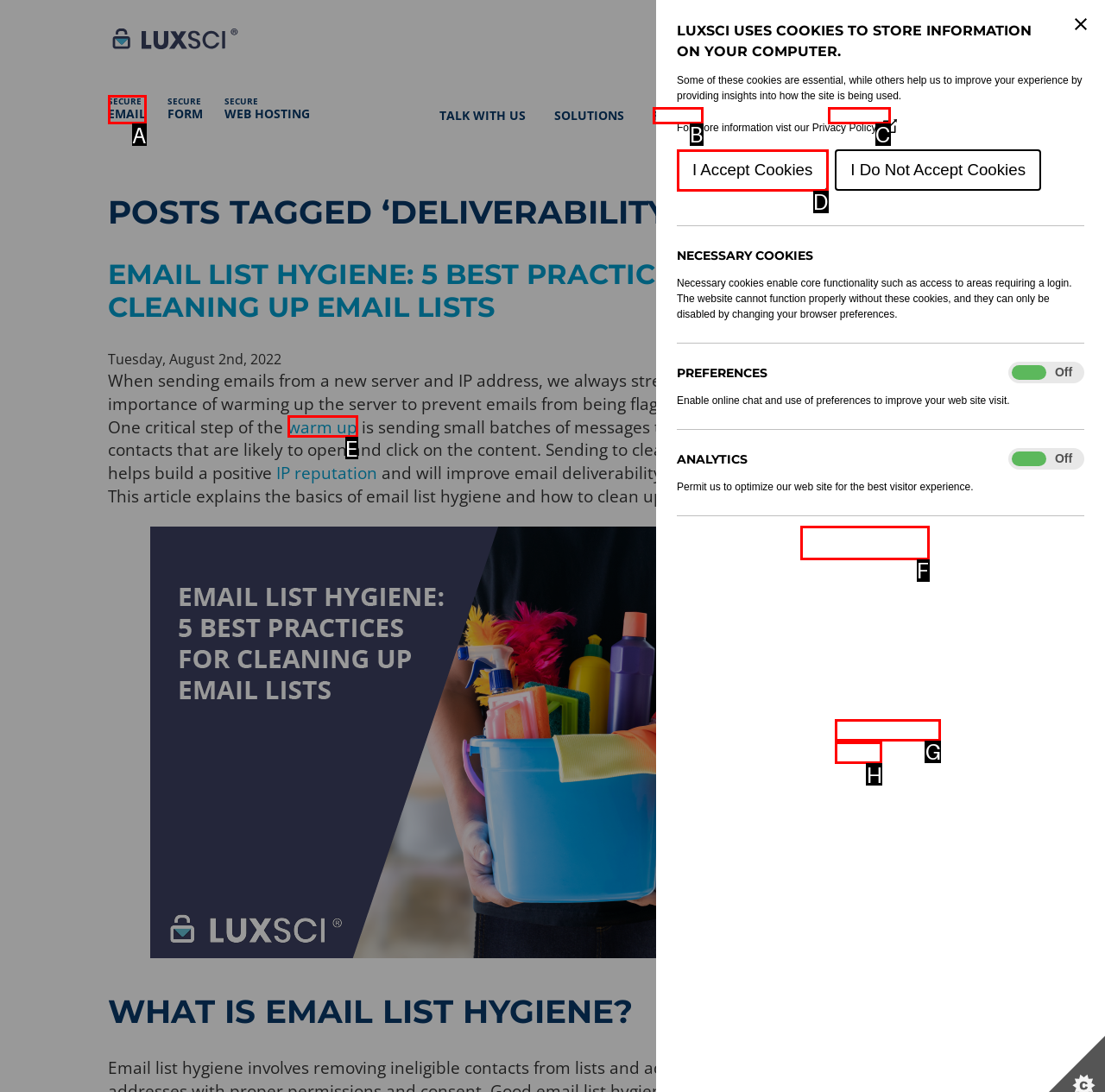Determine which option matches the element description: Home
Answer using the letter of the correct option.

None